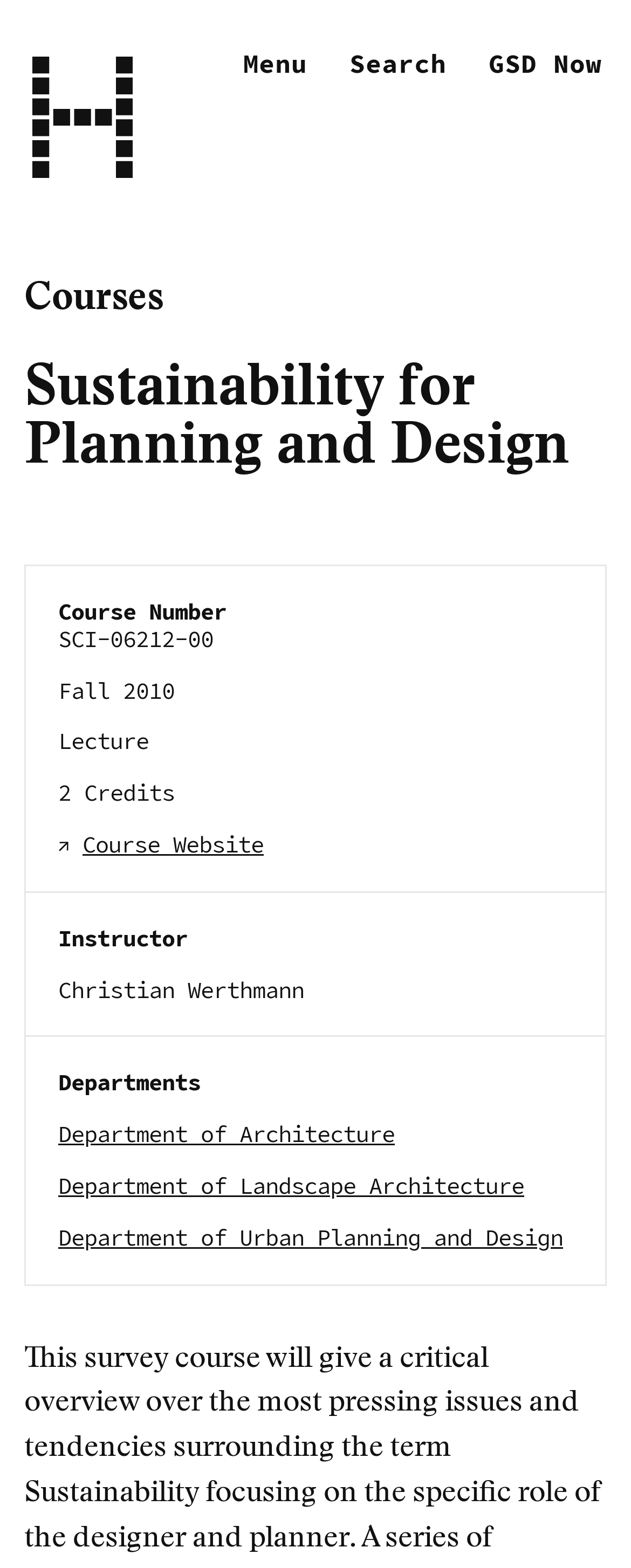Determine the bounding box for the described UI element: "Department of Landscape Architecture".

[0.092, 0.747, 0.831, 0.765]